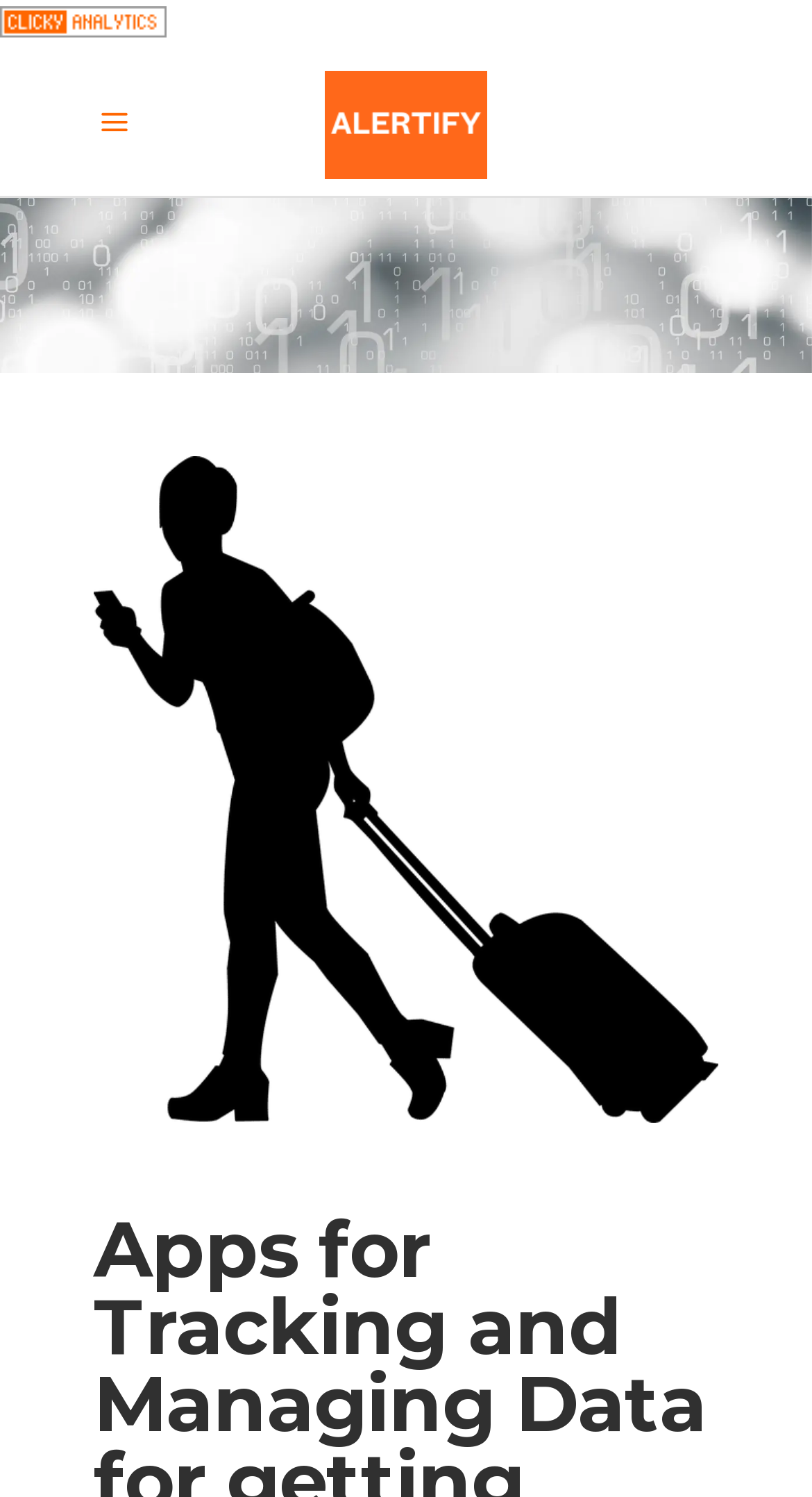Describe the entire webpage, focusing on both content and design.

The webpage is about apps for tracking and managing data, with a focus on getting data usage under control. At the top left, there is a link to "Clicky" accompanied by a small image with the same name. Below this, there is a large background image with a tech-related theme, spanning the entire width of the page. 

On top of this background image, there is a table layout that occupies the same width as the background image. Within this table, there is a large image related to roaming data, positioned roughly in the middle of the page. 

At the top right, there is a link to a "Mobile Logo", accompanied by an image with the same name. This logo is positioned above the roaming data image. There is also an empty link in the top middle section of the page, but it does not contain any descriptive text or image.